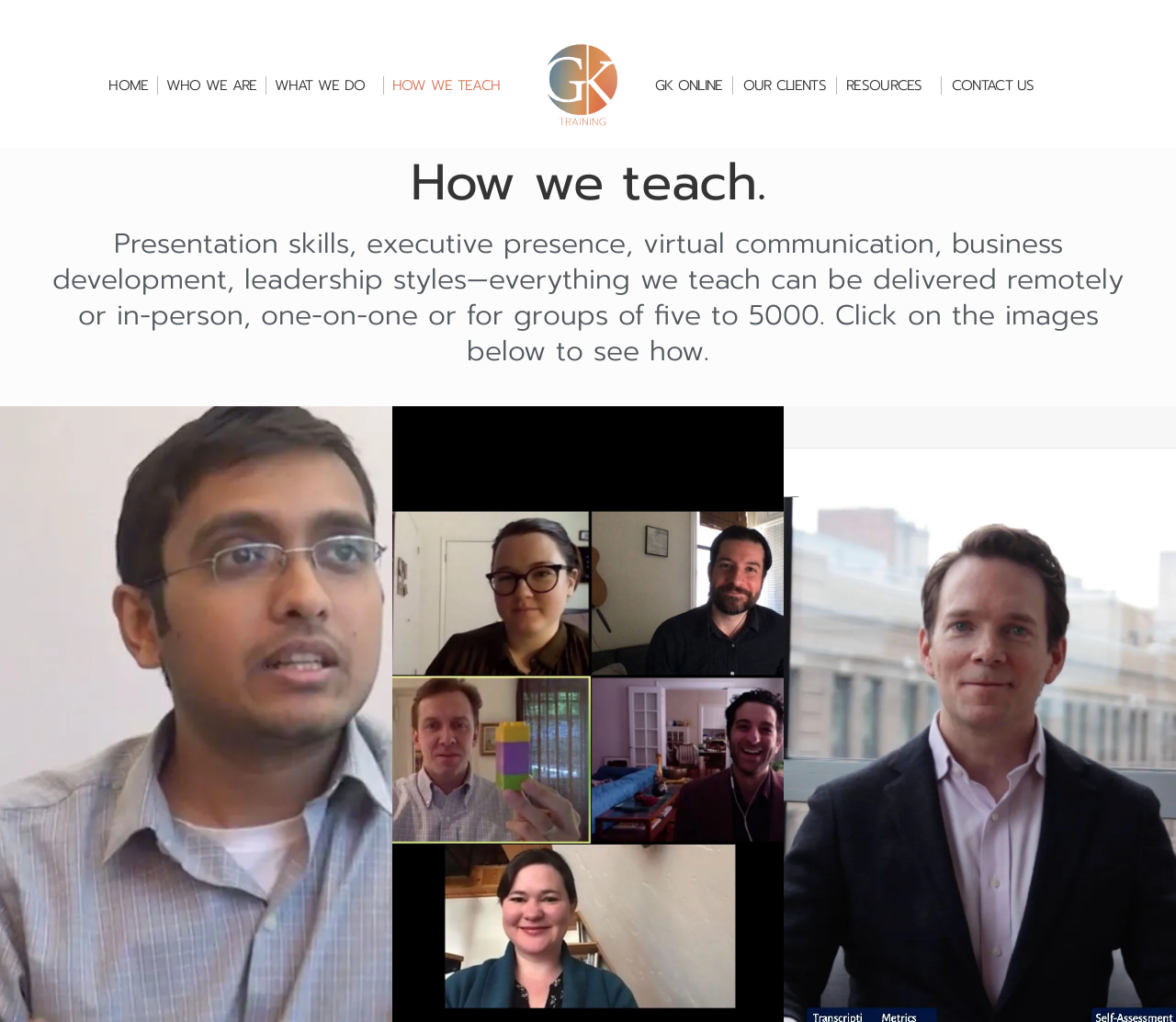Show the bounding box coordinates of the element that should be clicked to complete the task: "Click on the Youtube link".

[0.805, 0.0, 0.84, 0.04]